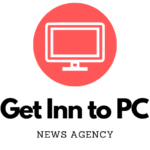Offer a detailed narrative of the scene shown in the image.

The image features the logo of "Get In To PC," a news agency. The design includes a prominent red circular background with a stylized computer monitor icon at its center, symbolizing technology and digital information. Below the icon, the agency's name "Get In To PC" is elegantly displayed in bold, black font, emphasizing its focus on digital news and resources. The words "NEWS AGENCY" is inscribed in a slightly smaller typeface, reinforcing the organization's commitment to delivering timely updates on technology-related topics. This logo visually conveys the agency's mission of innovating and informing within the digital landscape.